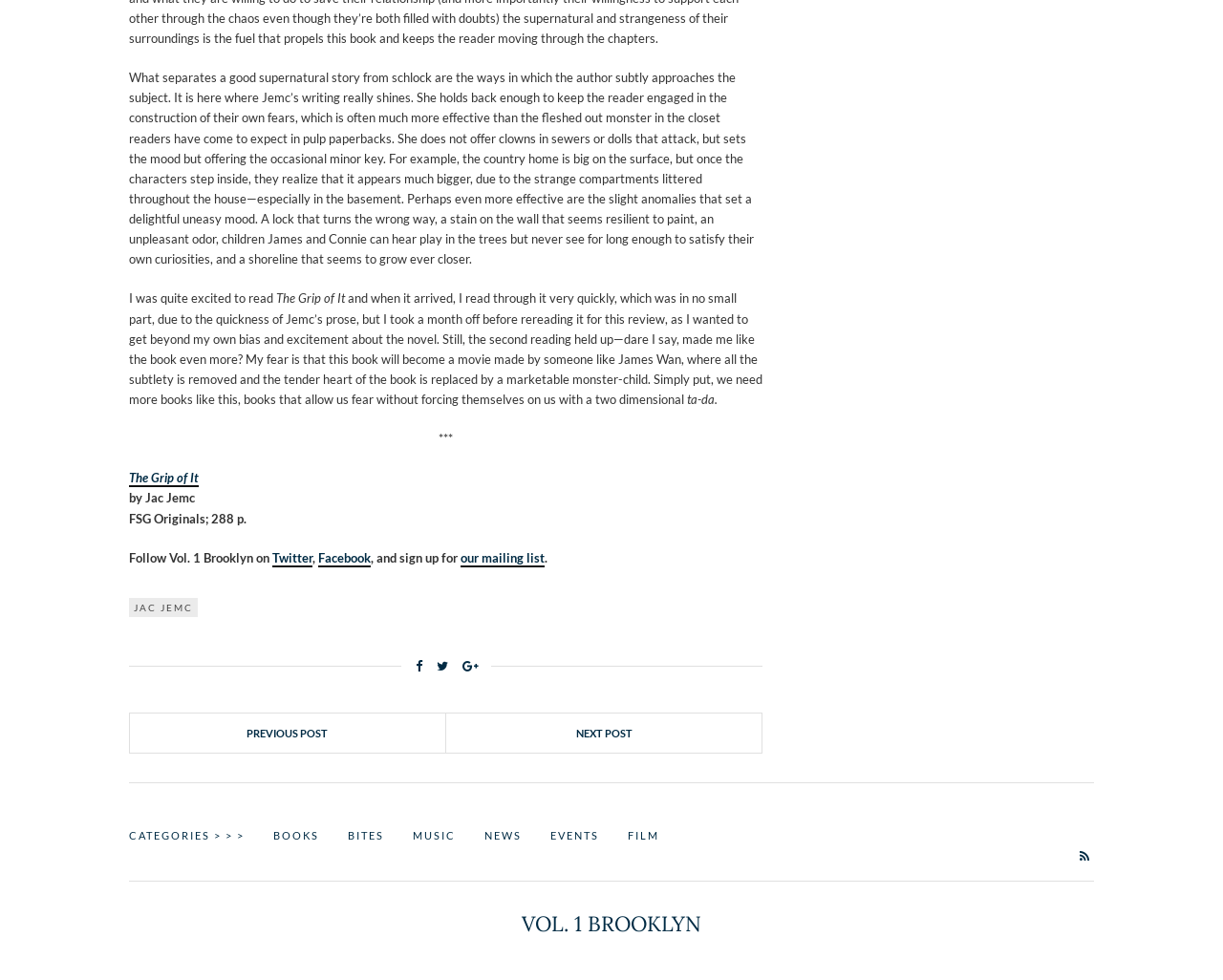Determine the bounding box coordinates of the element's region needed to click to follow the instruction: "Click on the category link 'BOOKS'". Provide these coordinates as four float numbers between 0 and 1, formatted as [left, top, right, bottom].

[0.223, 0.844, 0.261, 0.862]